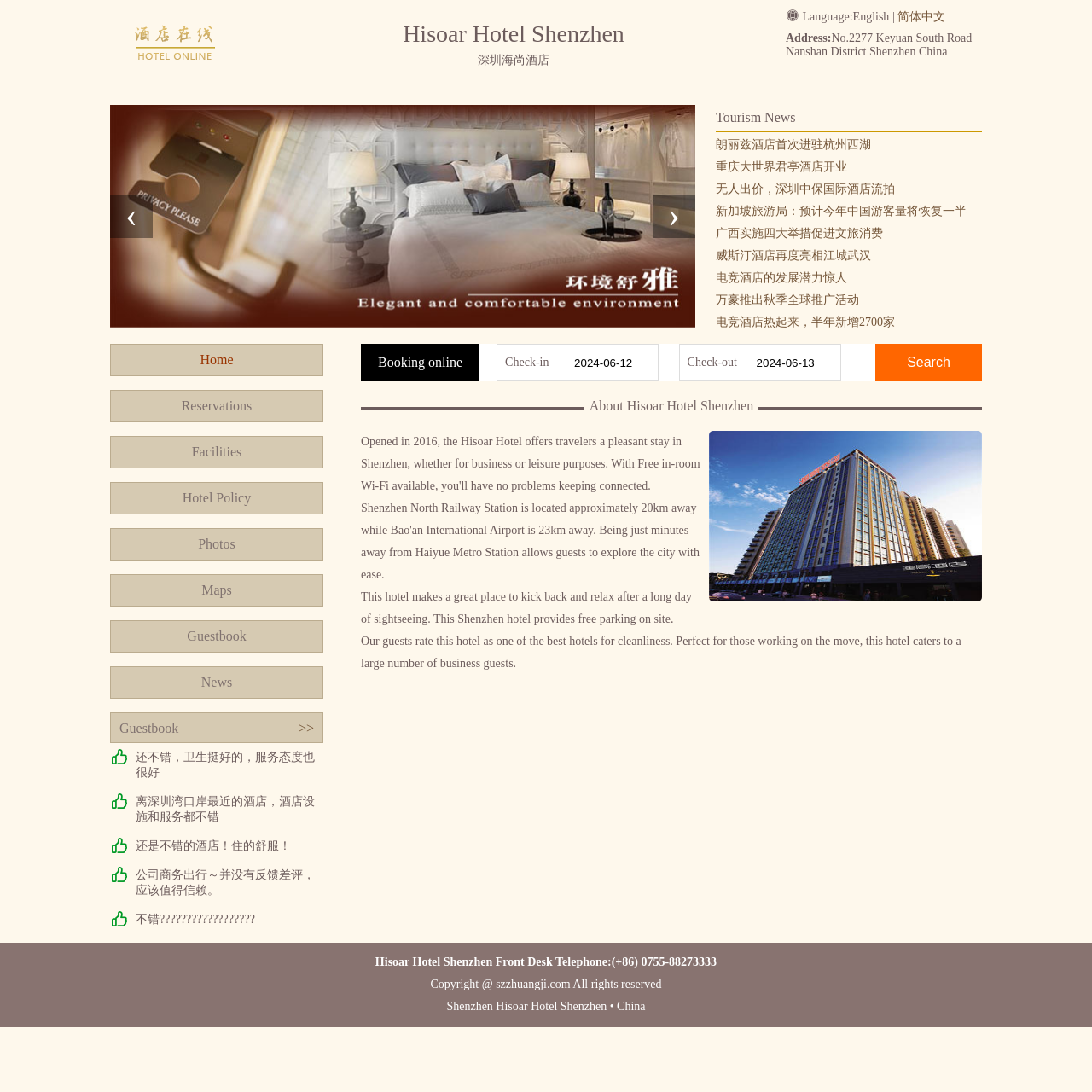What is the primary heading on this webpage?

Hisoar Hotel Shenzhen